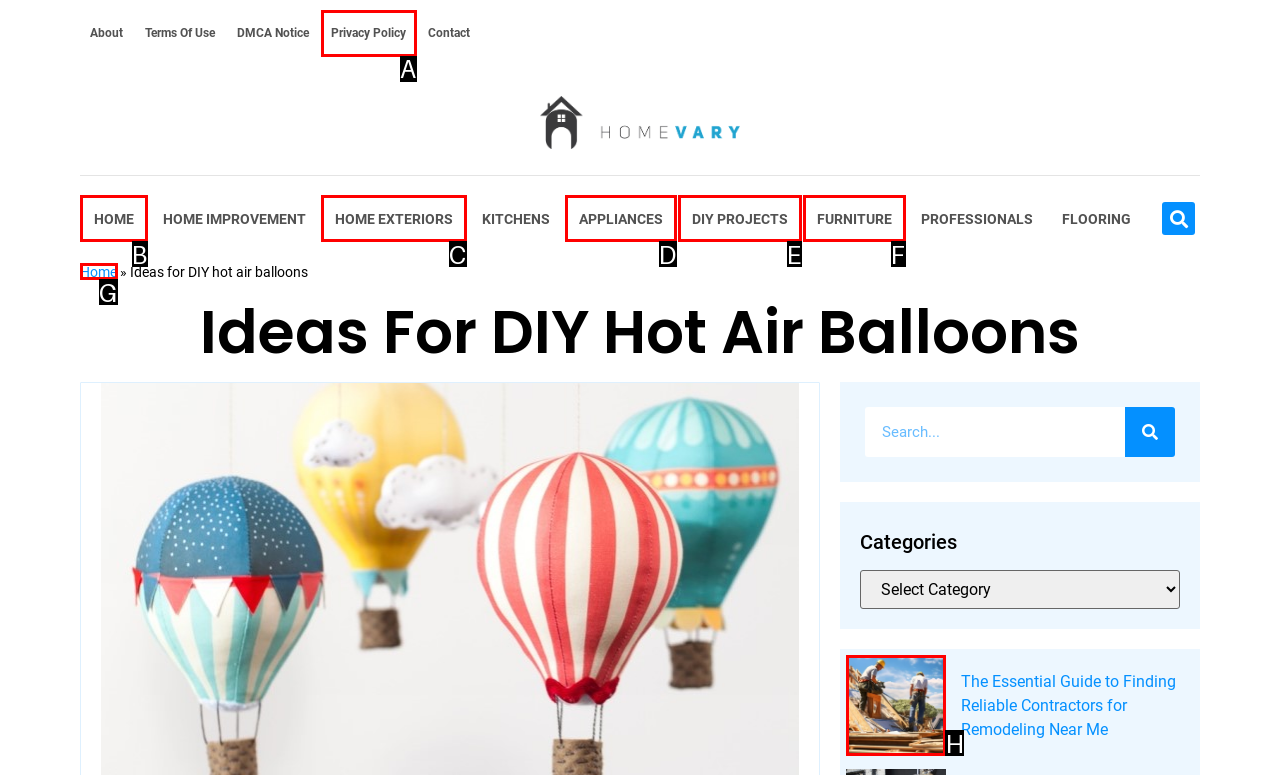Choose the UI element to click on to achieve this task: search for contractors remodeling near me. Reply with the letter representing the selected element.

H